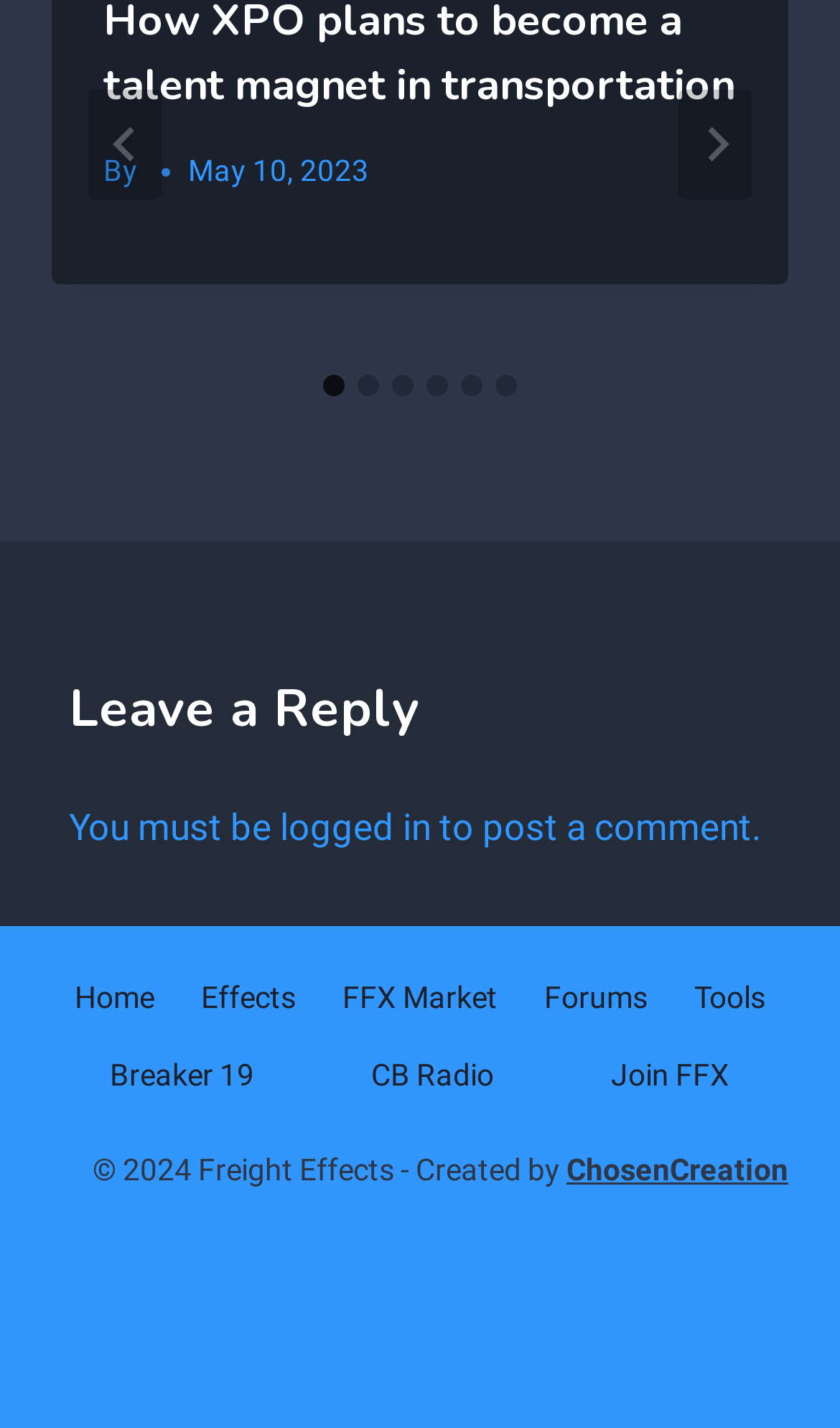Please identify the bounding box coordinates of the clickable area that will fulfill the following instruction: "Go to home page". The coordinates should be in the format of four float numbers between 0 and 1, i.e., [left, top, right, bottom].

[0.068, 0.671, 0.206, 0.726]